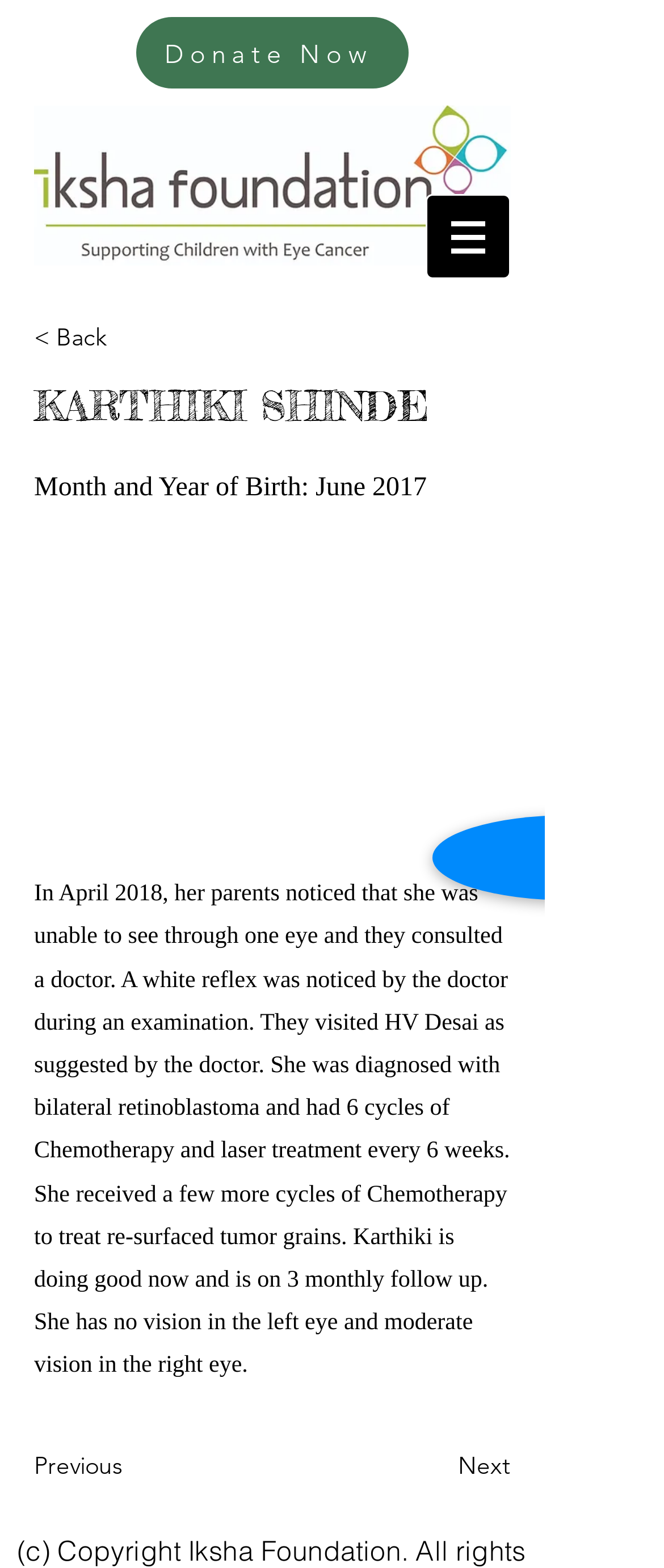Articulate a detailed summary of the webpage's content and design.

The webpage is about Karthiki Shinde, a child who has been treated for retinoblastoma. At the top left of the page, there is an image of the Iksha Foundation logo. Below it, there is a navigation menu labeled "Site" with a dropdown button. To the left of the navigation menu, there is a "Donate Now" link. 

The main content of the page is divided into sections. At the top, there is a link to go back to the previous page. Below it, there is a heading with the name "KARTHIKI SHINDE". Under the heading, there is a paragraph of text that provides information about Karthiki's birth and her diagnosis with retinoblastoma. The text explains the treatment she received, including chemotherapy and laser treatment, and her current condition. 

To the right of the text, there is an image of Karthiki Shinde. At the bottom of the page, there are two buttons, "Previous" and "Next", which allow users to navigate to other pages.